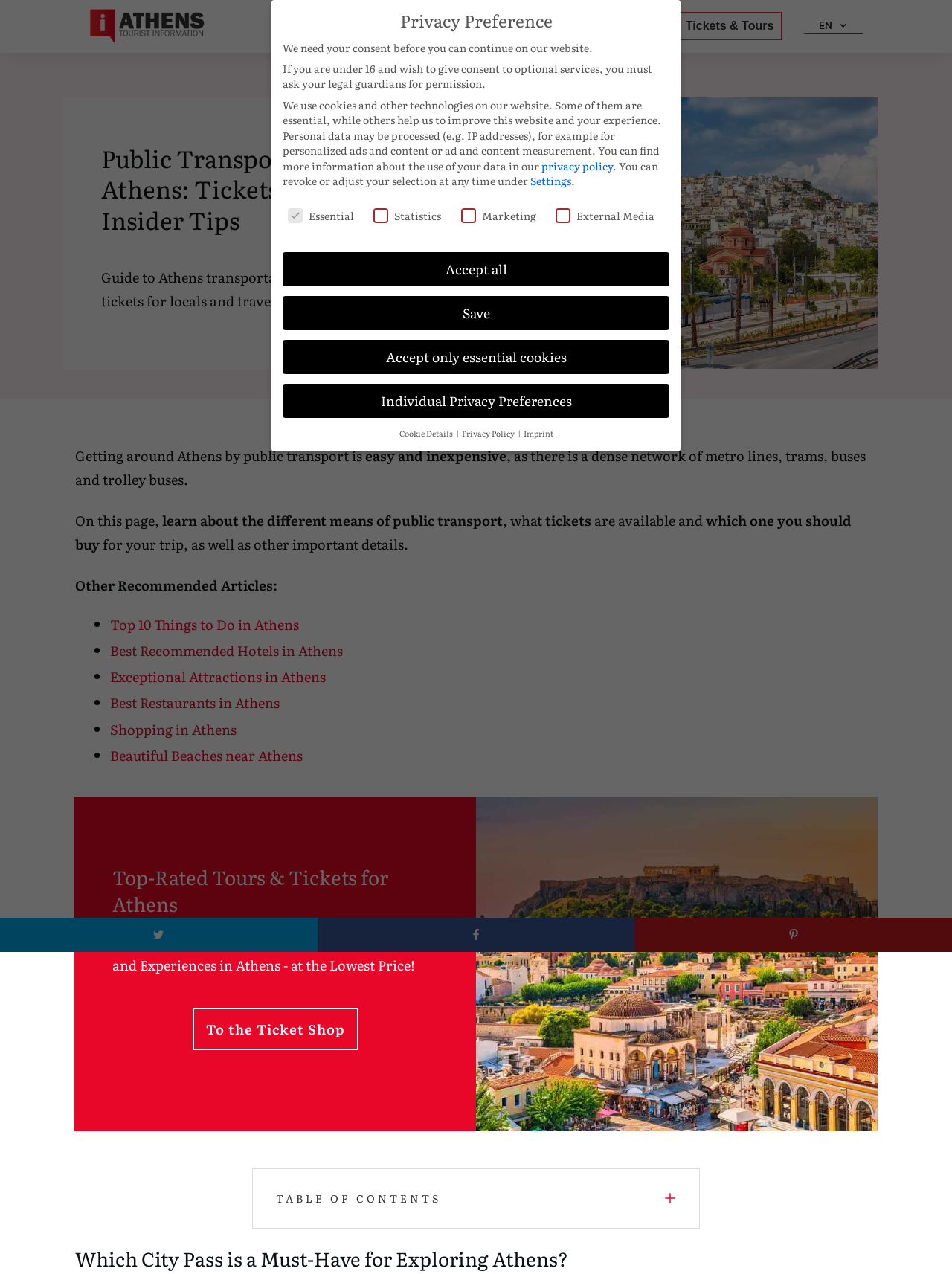Review the image closely and give a comprehensive answer to the question: What is the purpose of the 'Top-Rated Tours & Tickets for Athens' section?

The 'Top-Rated Tours & Tickets for Athens' section appears to be used to book tickets for attractions and experiences in Athens. The text 'Book Top-Rated Tickets for the Best Attractions and Experiences in Athens - at the Lowest Price!' and the 'To the Ticket Shop' link suggest that this section is for booking tickets.